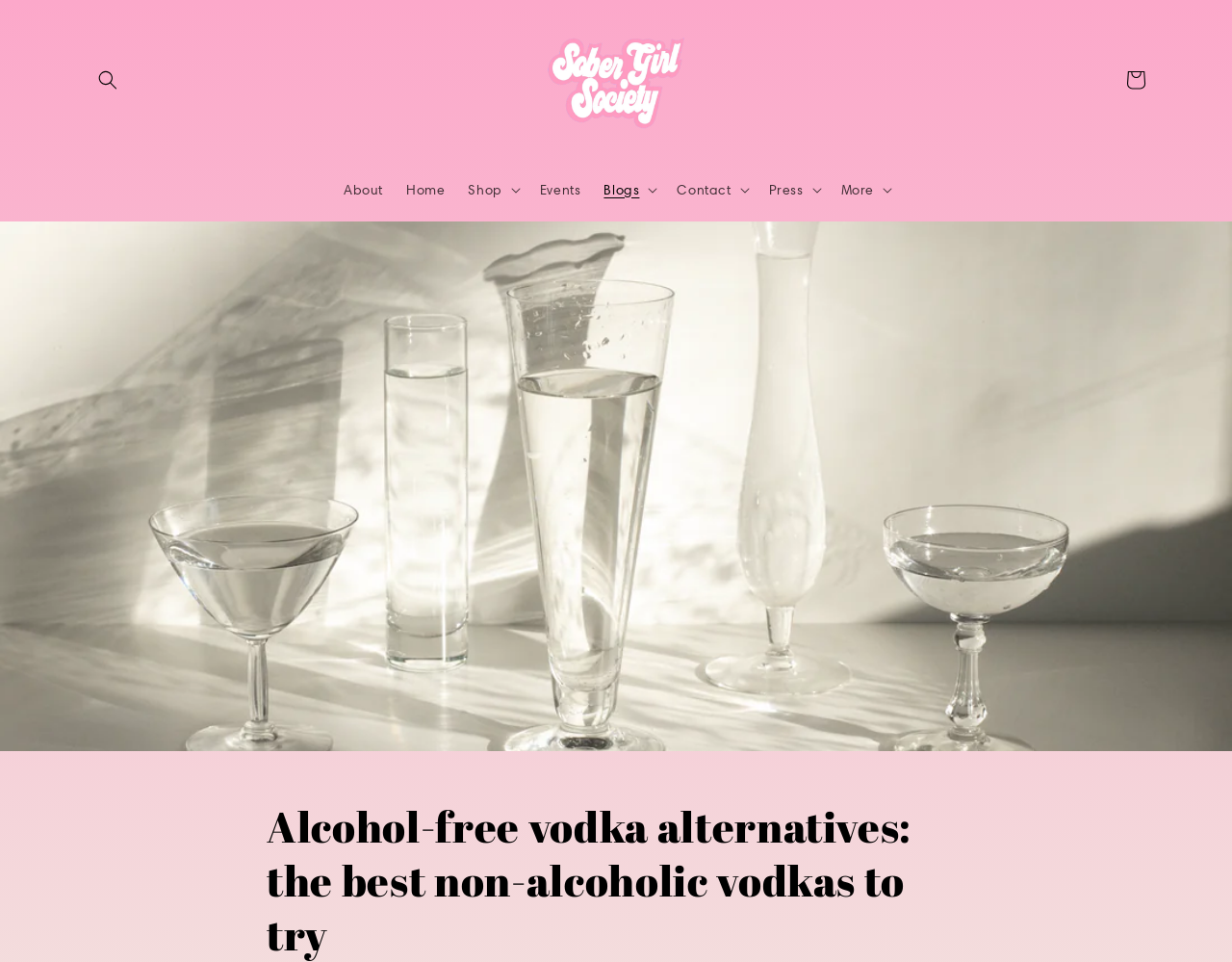Provide the bounding box coordinates of the UI element this sentence describes: "parent_node: About".

[0.436, 0.0, 0.564, 0.165]